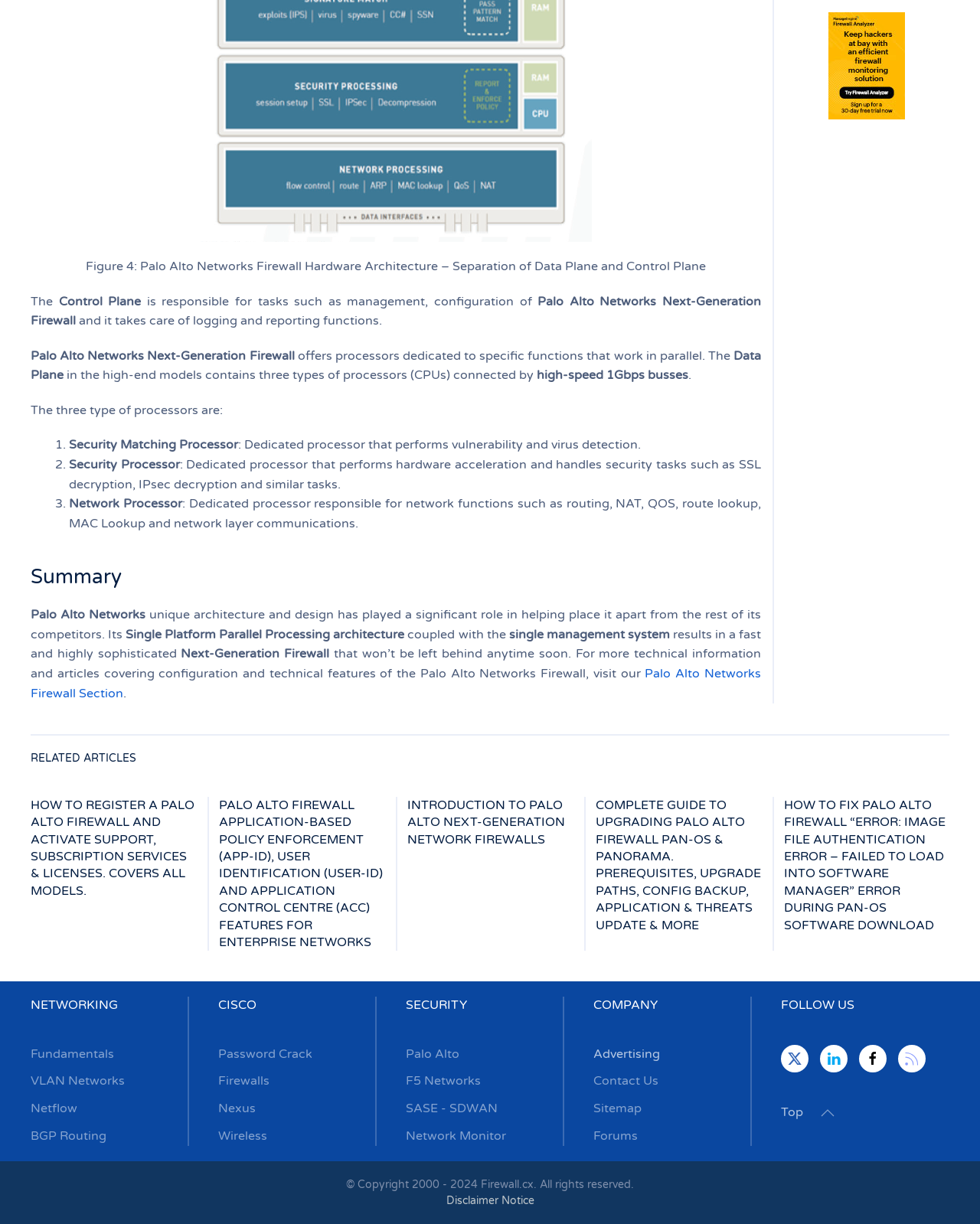Please locate the bounding box coordinates of the element that needs to be clicked to achieve the following instruction: "Click the 'Leave a Reply' heading". The coordinates should be four float numbers between 0 and 1, i.e., [left, top, right, bottom].

None